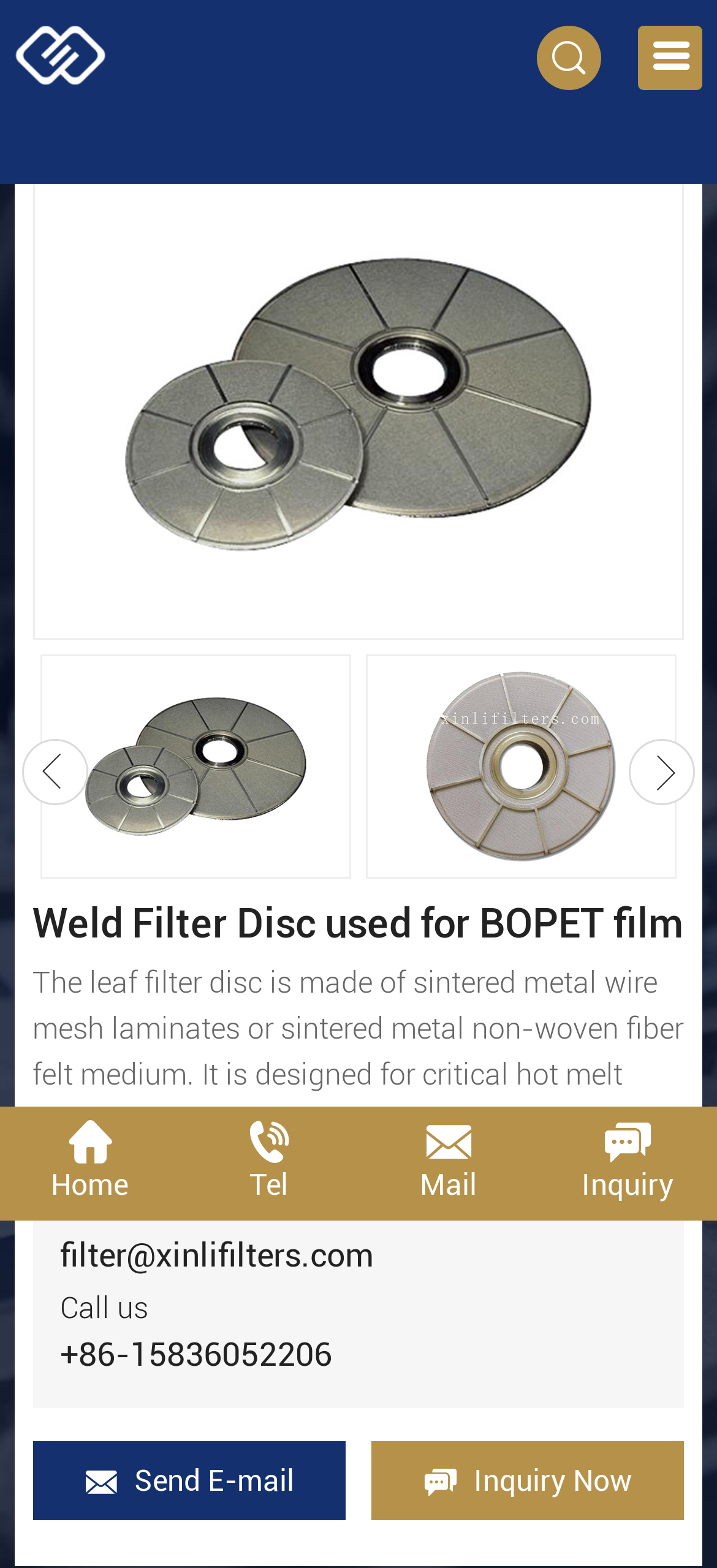What is the function of the search button?
Refer to the screenshot and deliver a thorough answer to the question presented.

The search button is located next to the search textbox, and its icon is ''. The function of the search button is to search for something, likely related to the products or services offered by the company.